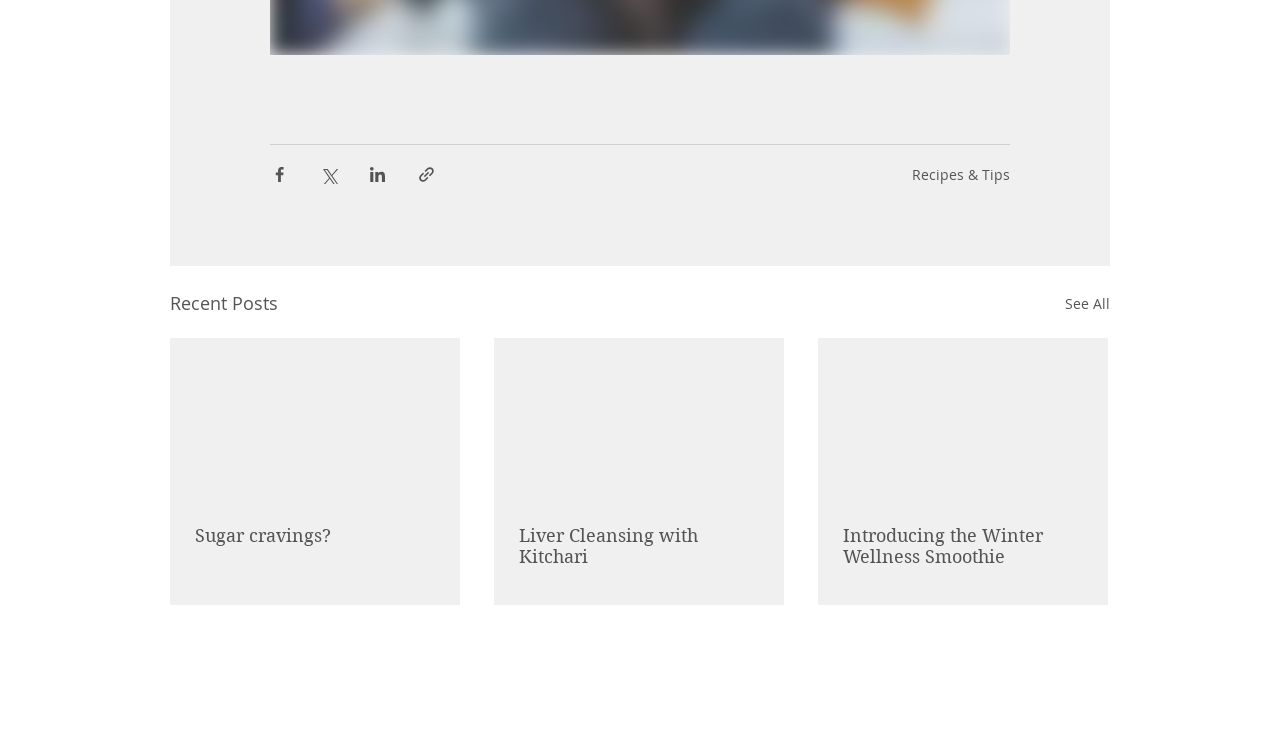Determine the bounding box coordinates for the UI element matching this description: "Introducing the Winter Wellness Smoothie".

[0.64, 0.454, 0.865, 0.81]